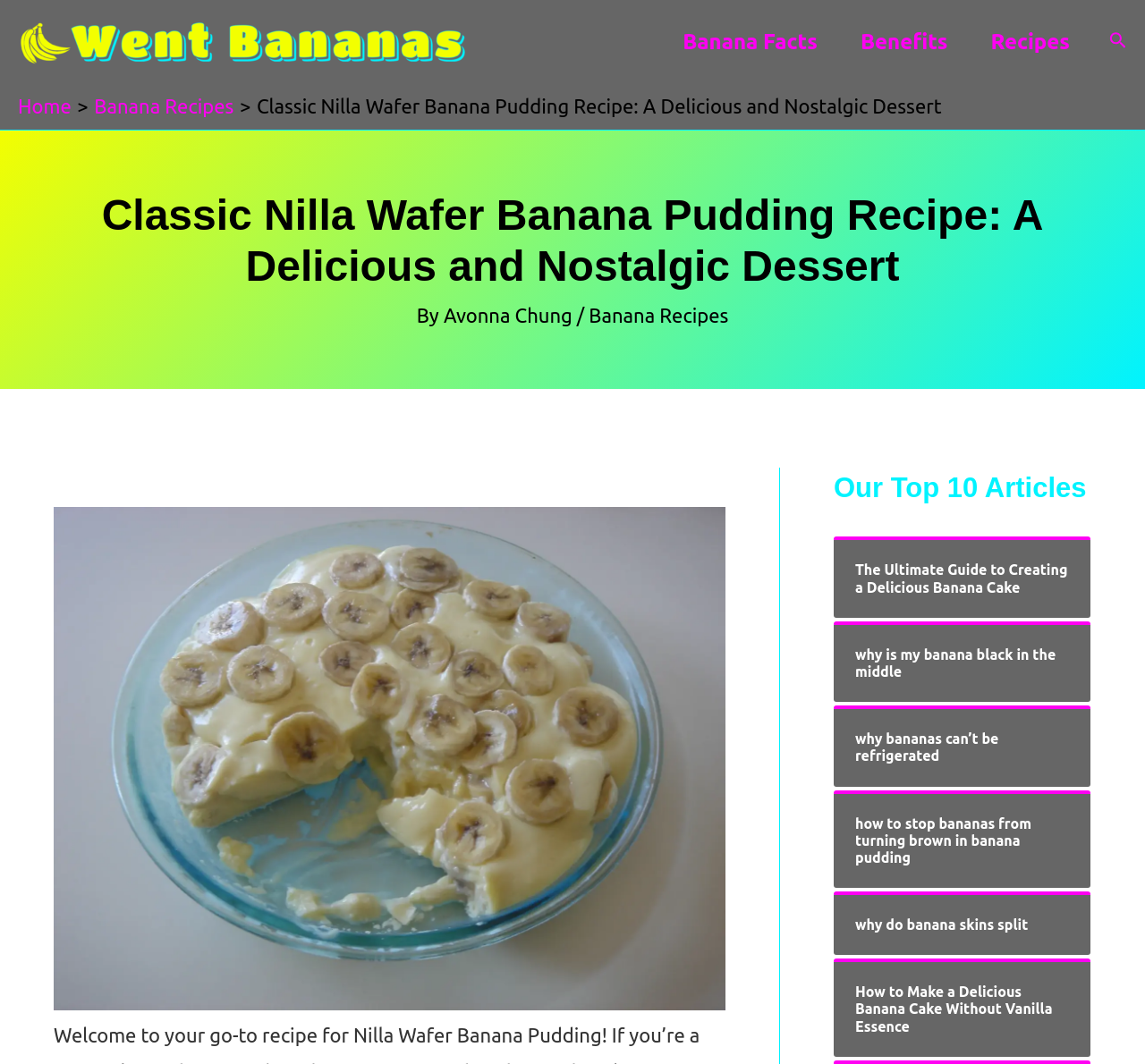Determine the coordinates of the bounding box for the clickable area needed to execute this instruction: "Check out the Banana Facts page".

[0.577, 0.01, 0.733, 0.069]